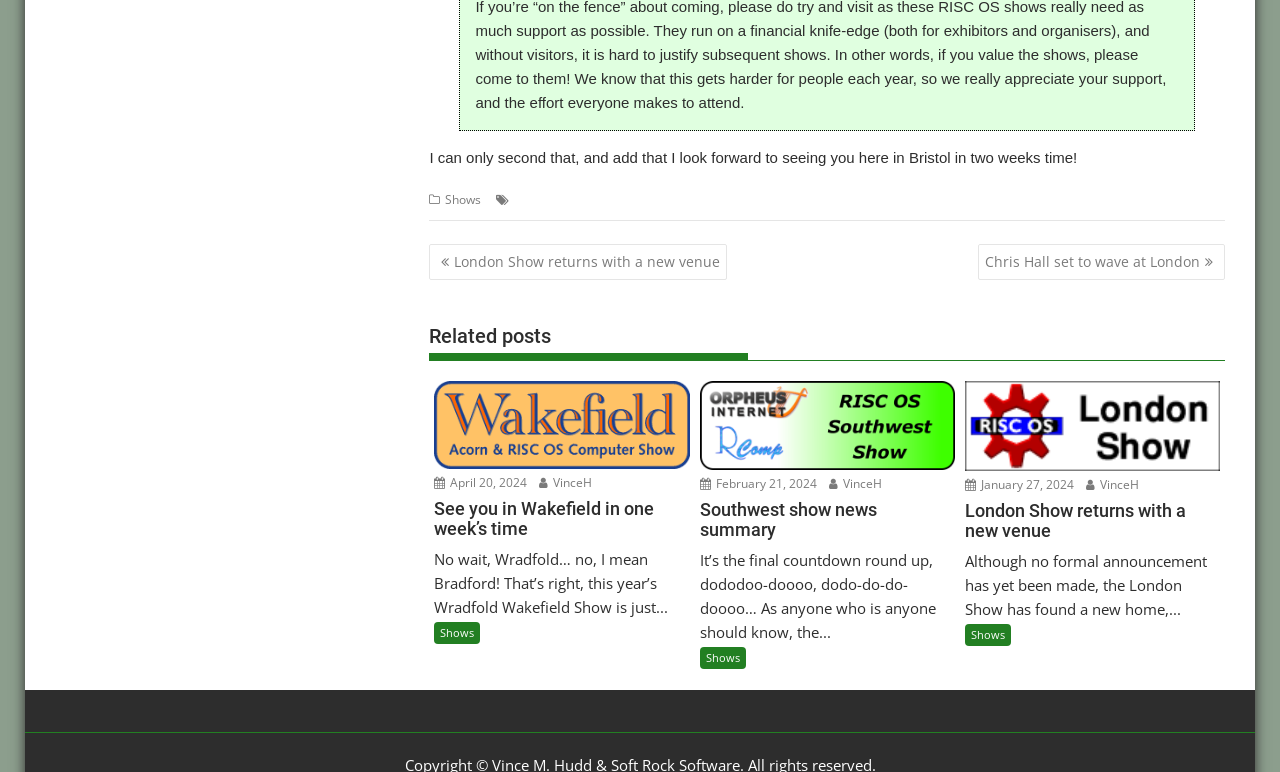Pinpoint the bounding box coordinates of the element that must be clicked to accomplish the following instruction: "Click on the 'London Show returns with a new venue' link". The coordinates should be in the format of four float numbers between 0 and 1, i.e., [left, top, right, bottom].

[0.754, 0.649, 0.953, 0.7]